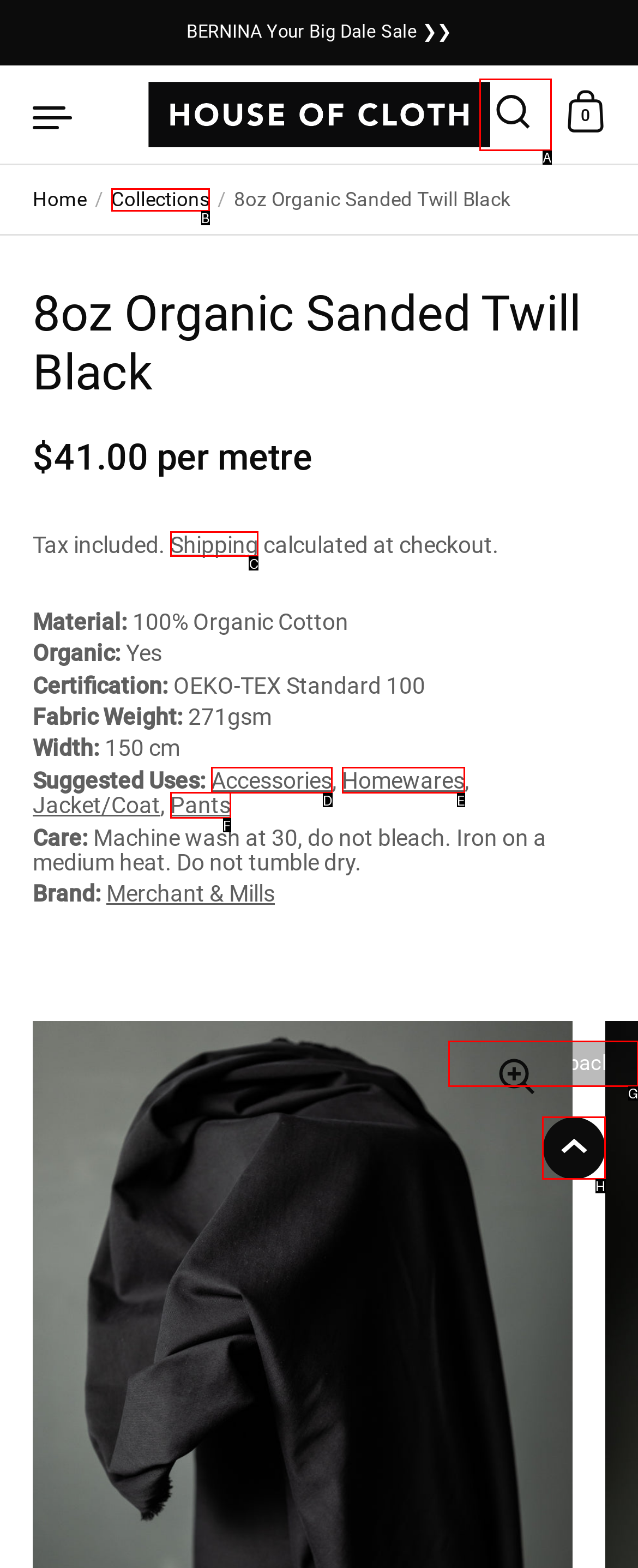From the options shown in the screenshot, tell me which lettered element I need to click to complete the task: Learn about 'Shipping'.

C